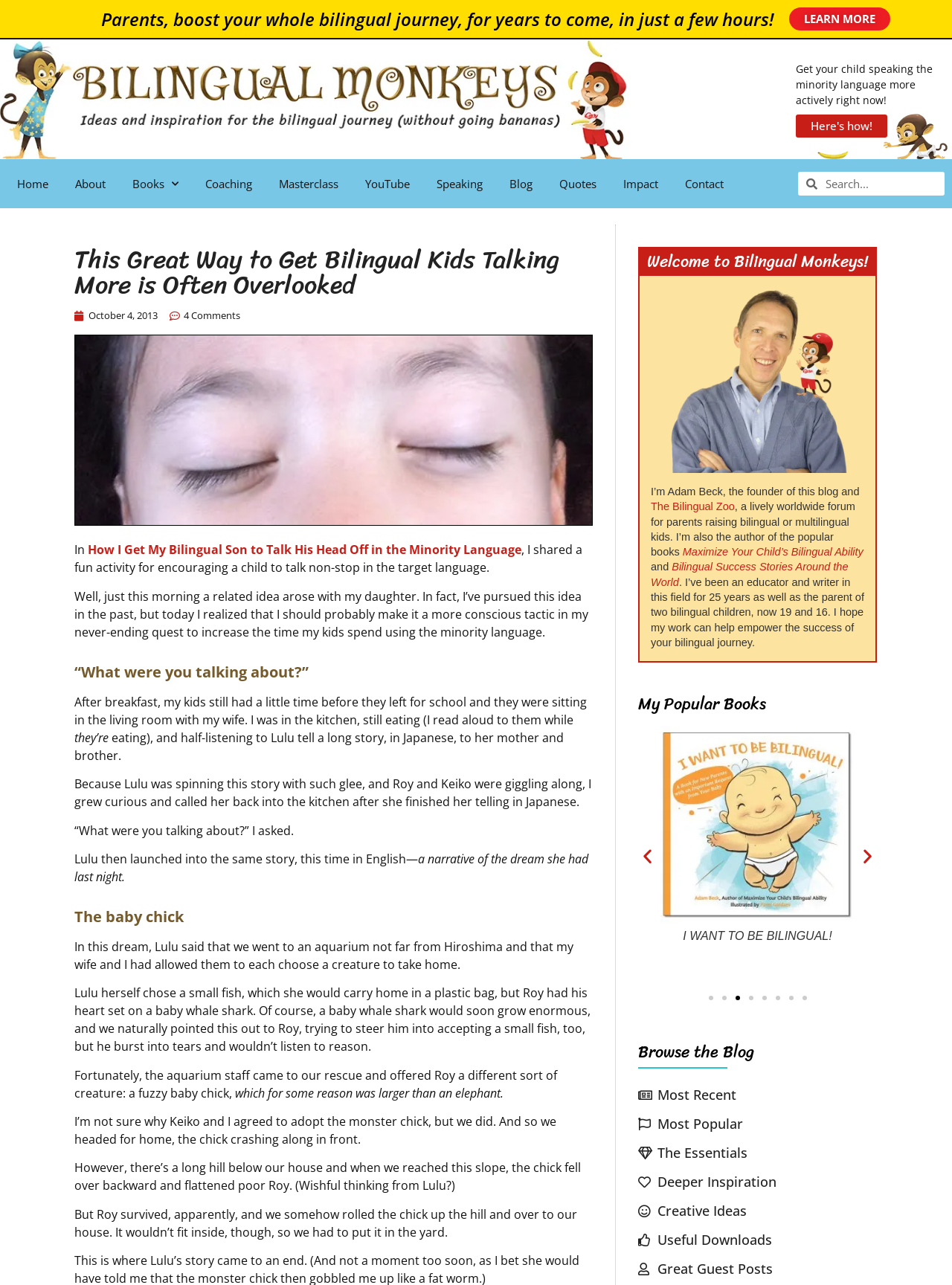Please specify the bounding box coordinates of the area that should be clicked to accomplish the following instruction: "Browse the 'Most Recent' blog posts". The coordinates should consist of four float numbers between 0 and 1, i.e., [left, top, right, bottom].

[0.67, 0.844, 0.921, 0.86]